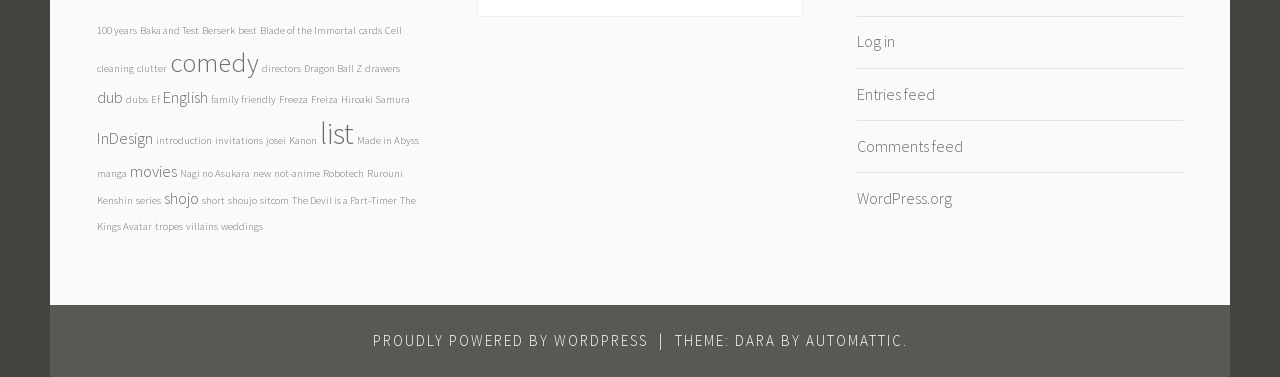What is the first anime listed?
Using the image, give a concise answer in the form of a single word or short phrase.

100 years